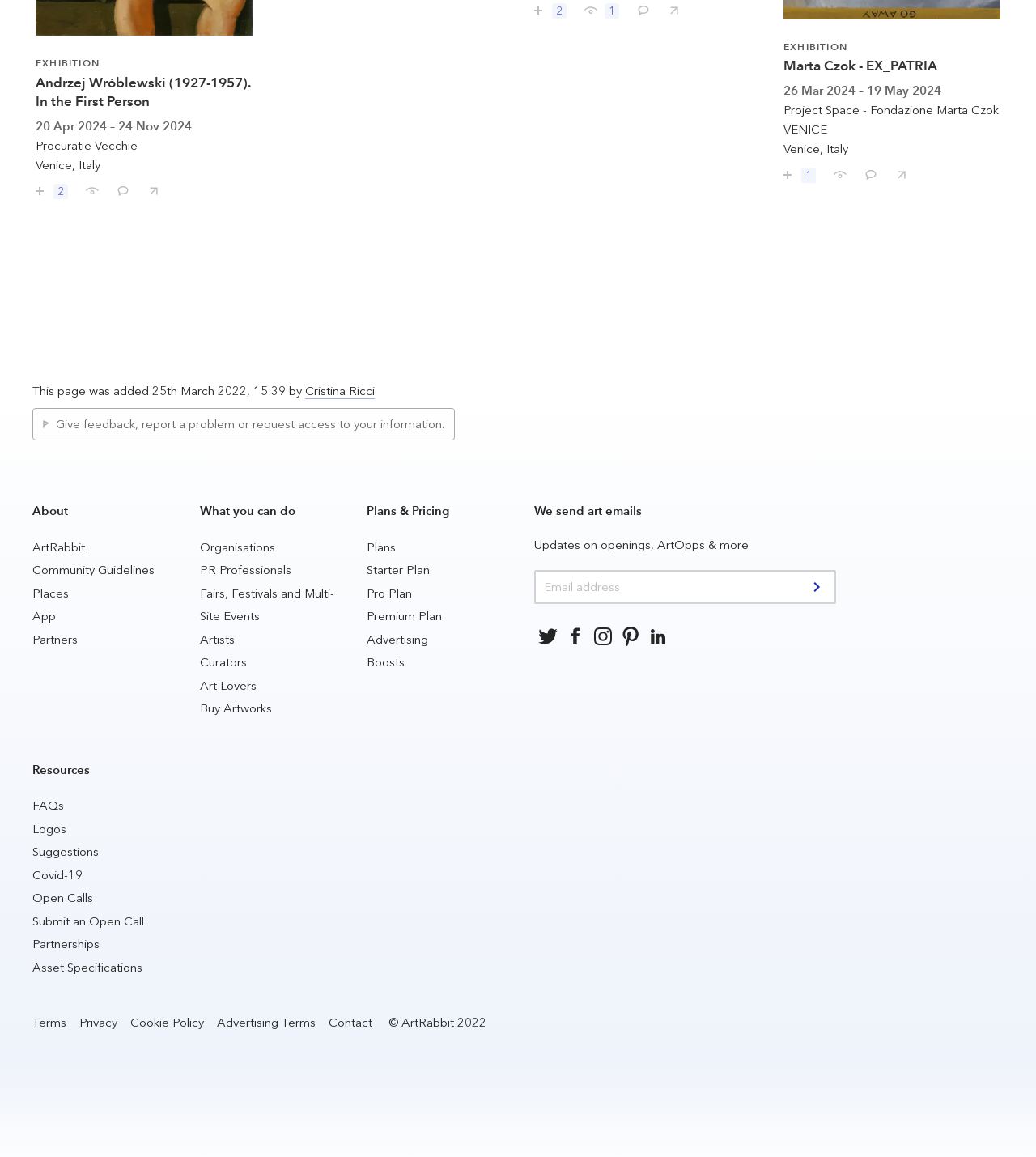Determine the bounding box coordinates for the area you should click to complete the following instruction: "Submit an Open Call".

[0.031, 0.79, 0.139, 0.803]